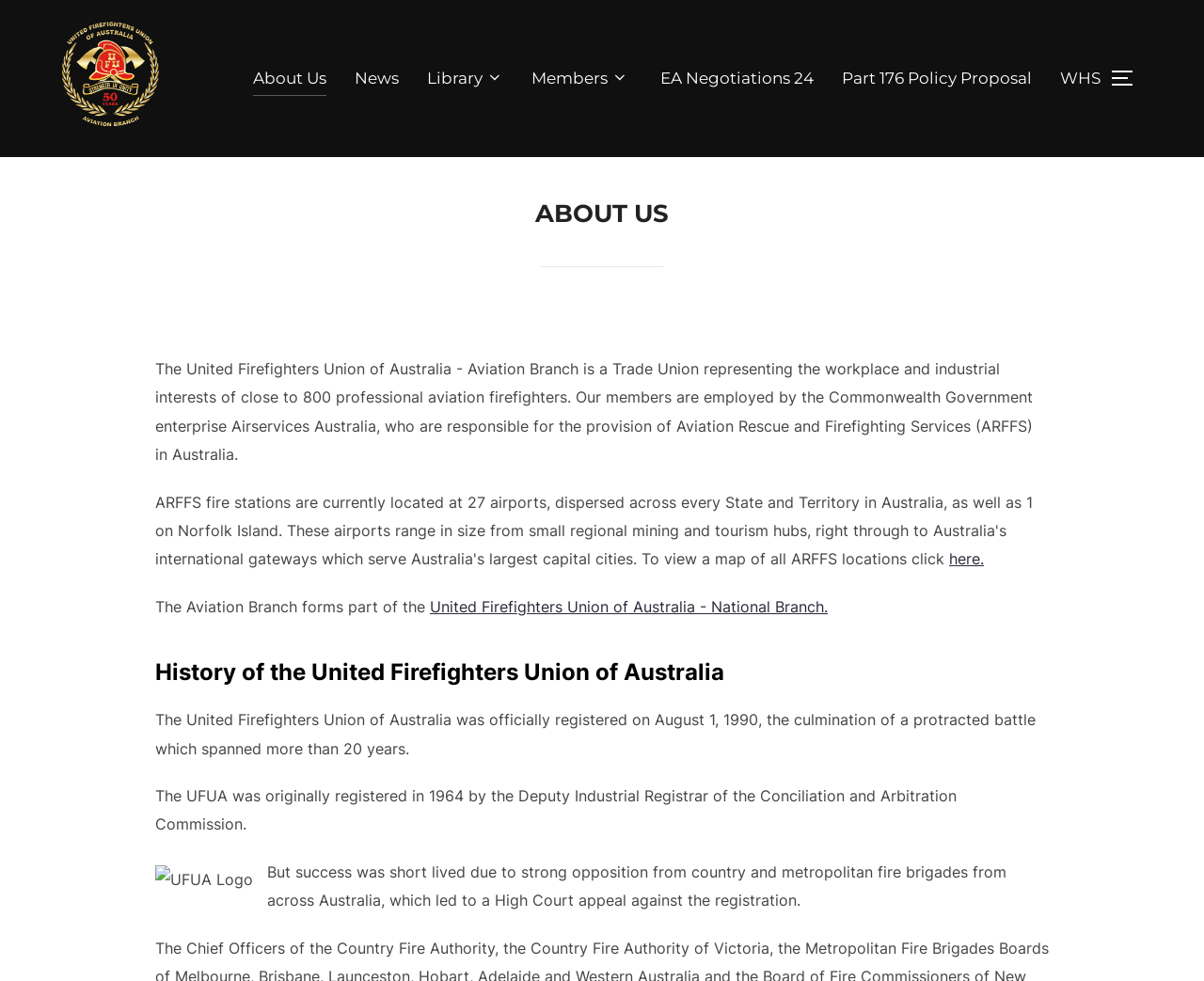Please identify the bounding box coordinates of the element's region that should be clicked to execute the following instruction: "Learn about the history of the United Firefighters Union of Australia". The bounding box coordinates must be four float numbers between 0 and 1, i.e., [left, top, right, bottom].

[0.129, 0.656, 0.871, 0.7]